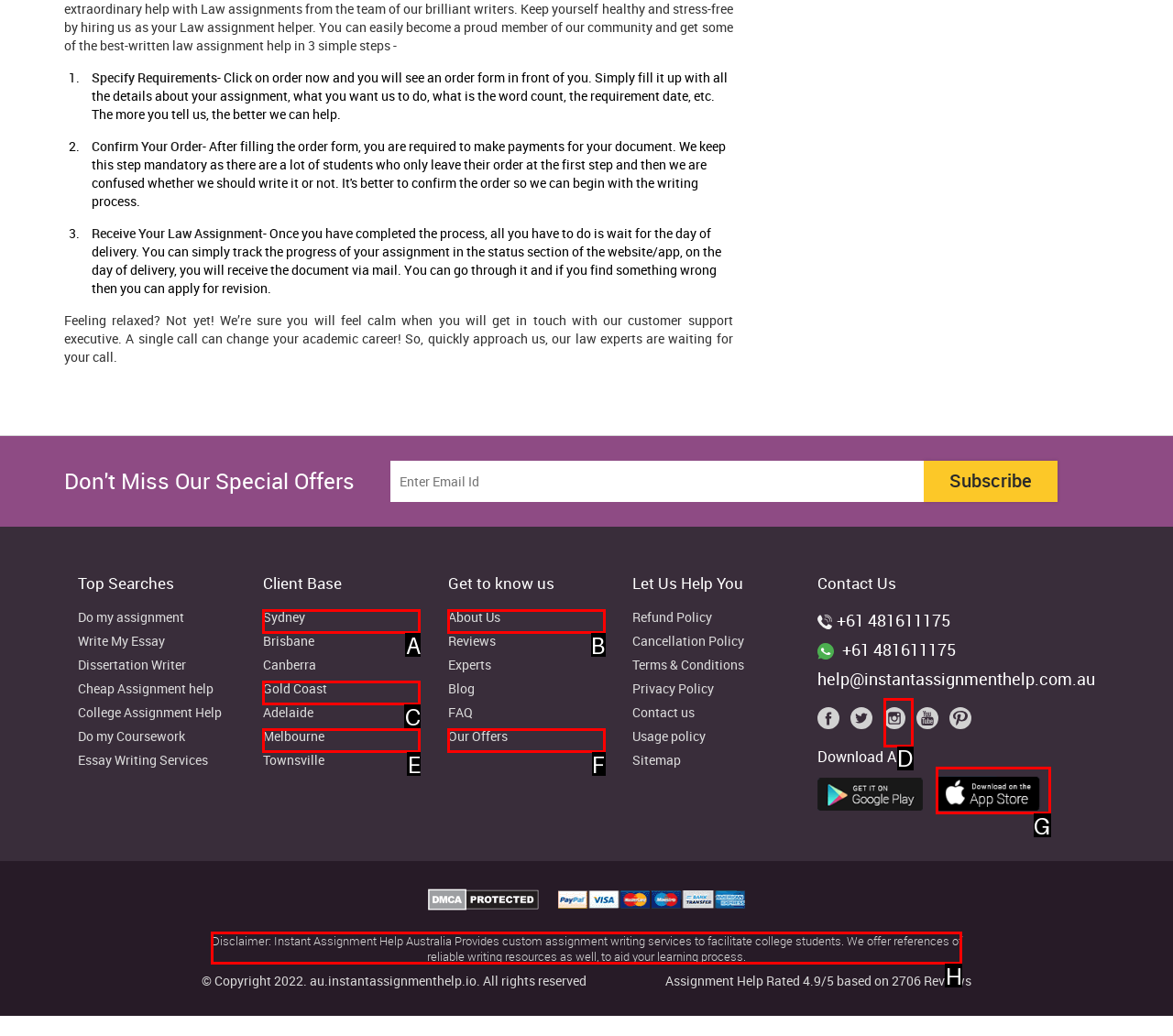Find the appropriate UI element to complete the task: Read the disclaimer. Indicate your choice by providing the letter of the element.

H